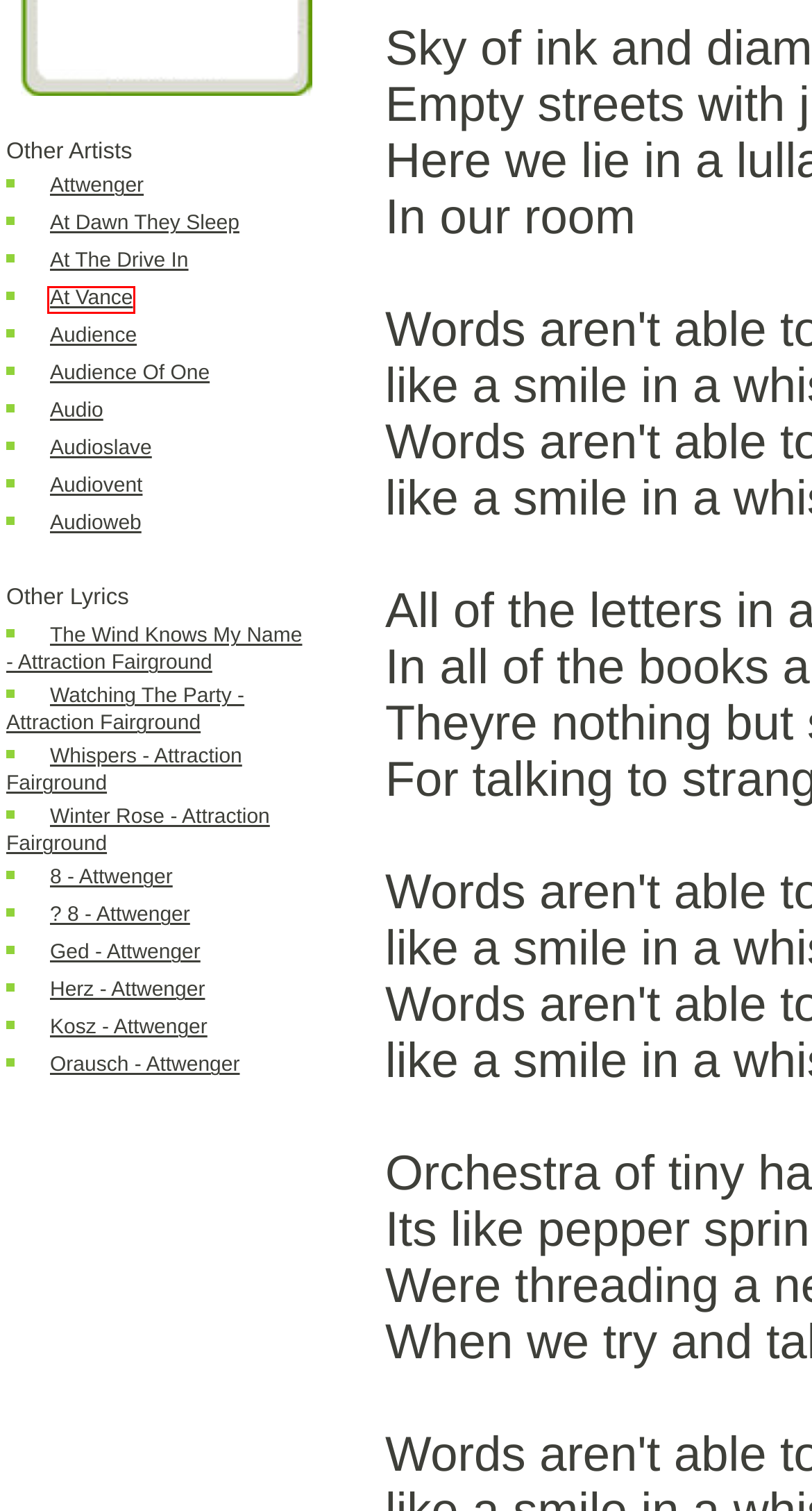Analyze the screenshot of a webpage with a red bounding box and select the webpage description that most accurately describes the new page resulting from clicking the element inside the red box. Here are the candidates:
A. At Dawn They Sleep Artist Lyrics
B. Attwenger - Herz Lyrics
C. Attwenger - Ged Lyrics
D. At Vance Artist Lyrics
E. Attraction Fairground - The Wind Knows My Name Lyrics
F. Audio Artist Lyrics
G. Audience Of One Artist Lyrics
H. Attwenger - ? 8 Lyrics

D